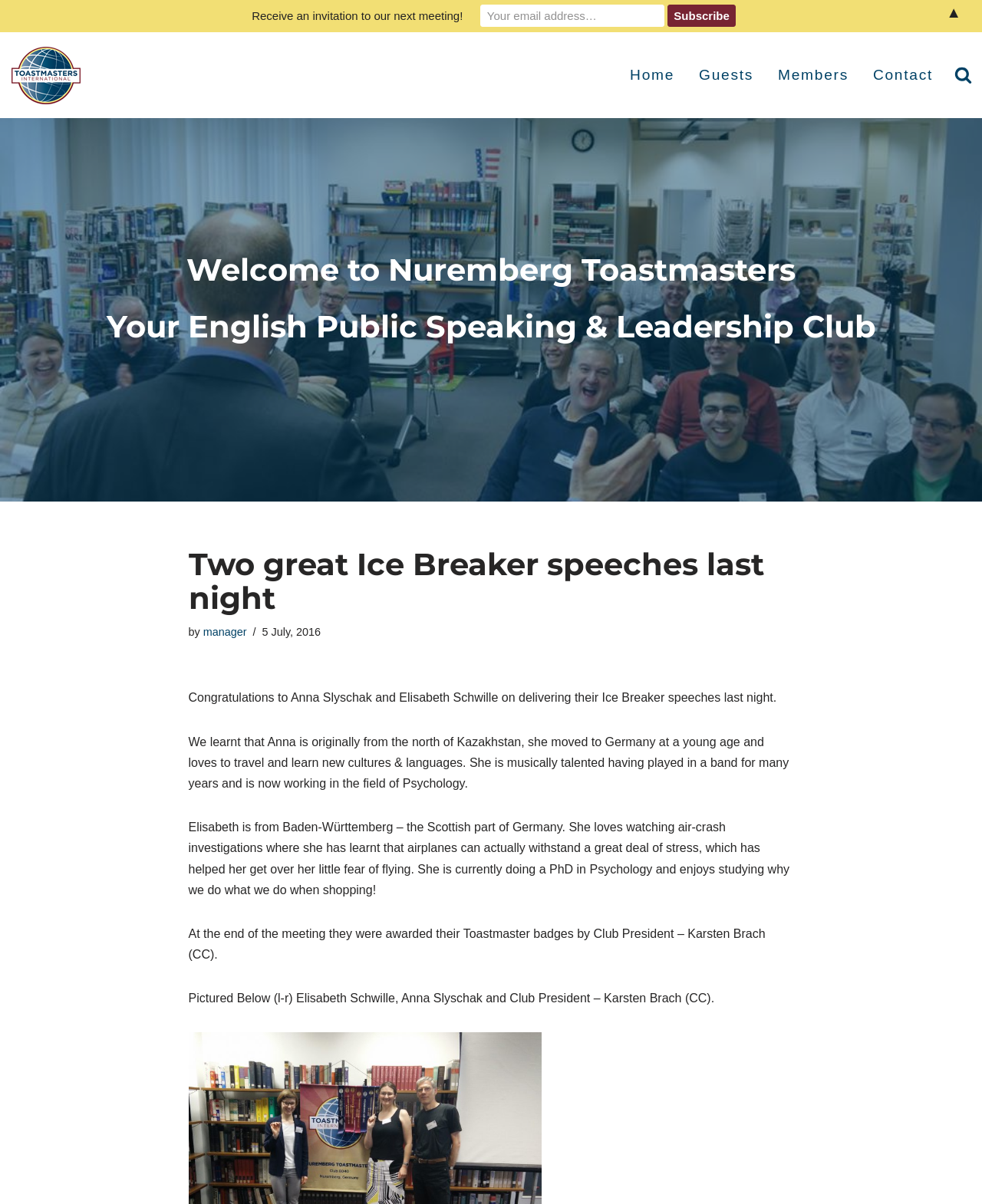Craft a detailed narrative of the webpage's structure and content.

The webpage is about Nuremberg Toastmasters, an English public speaking and leadership club. At the top, there is a link to skip to the content. Below it, the club's name is displayed prominently. To the right of the club's name, there is a primary menu with links to the home page, guests, members, contact, and a search function.

Below the menu, there is a welcome heading followed by a subheading that reiterates the club's purpose. Underneath, there is a post about two great Ice Breaker speeches given by Anna Slyschak and Elisabeth Schwille. The post includes a brief description of each speaker, including their backgrounds, interests, and current pursuits. The post also mentions that they were awarded their Toastmaster badges by the Club President, Karsten Brach.

To the left of the post, there is a section that invites visitors to receive an invitation to the next meeting. This section includes a text box to input information and a subscribe button. At the very bottom of the page, there is an upward-pointing arrow symbol.

There is an image on the page, but its content is not described. It is located to the right of the search function in the primary menu.